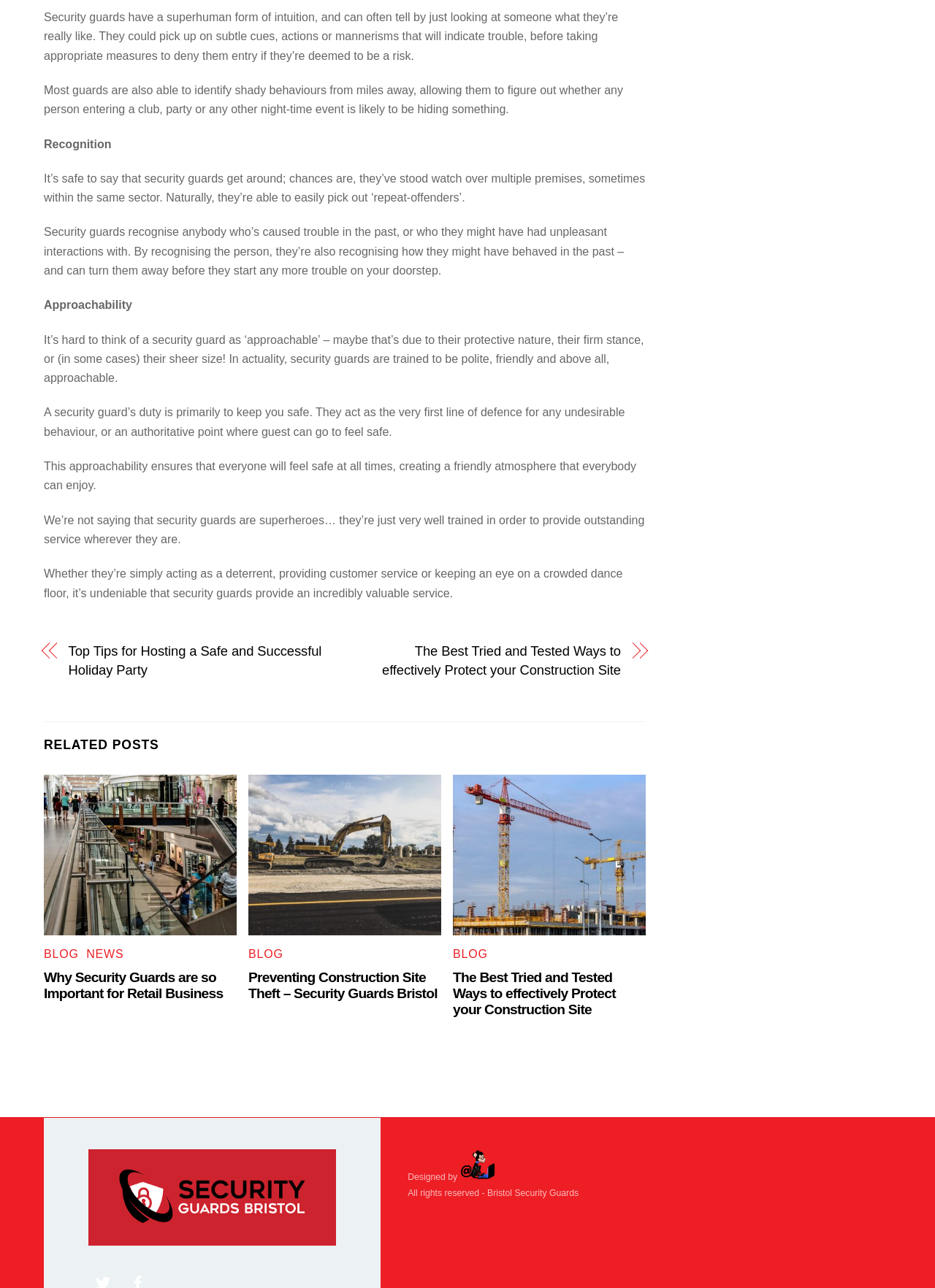Specify the bounding box coordinates of the area to click in order to execute this command: 'Visit 'Bristol construction site security''. The coordinates should consist of four float numbers ranging from 0 to 1, and should be formatted as [left, top, right, bottom].

[0.266, 0.714, 0.472, 0.723]